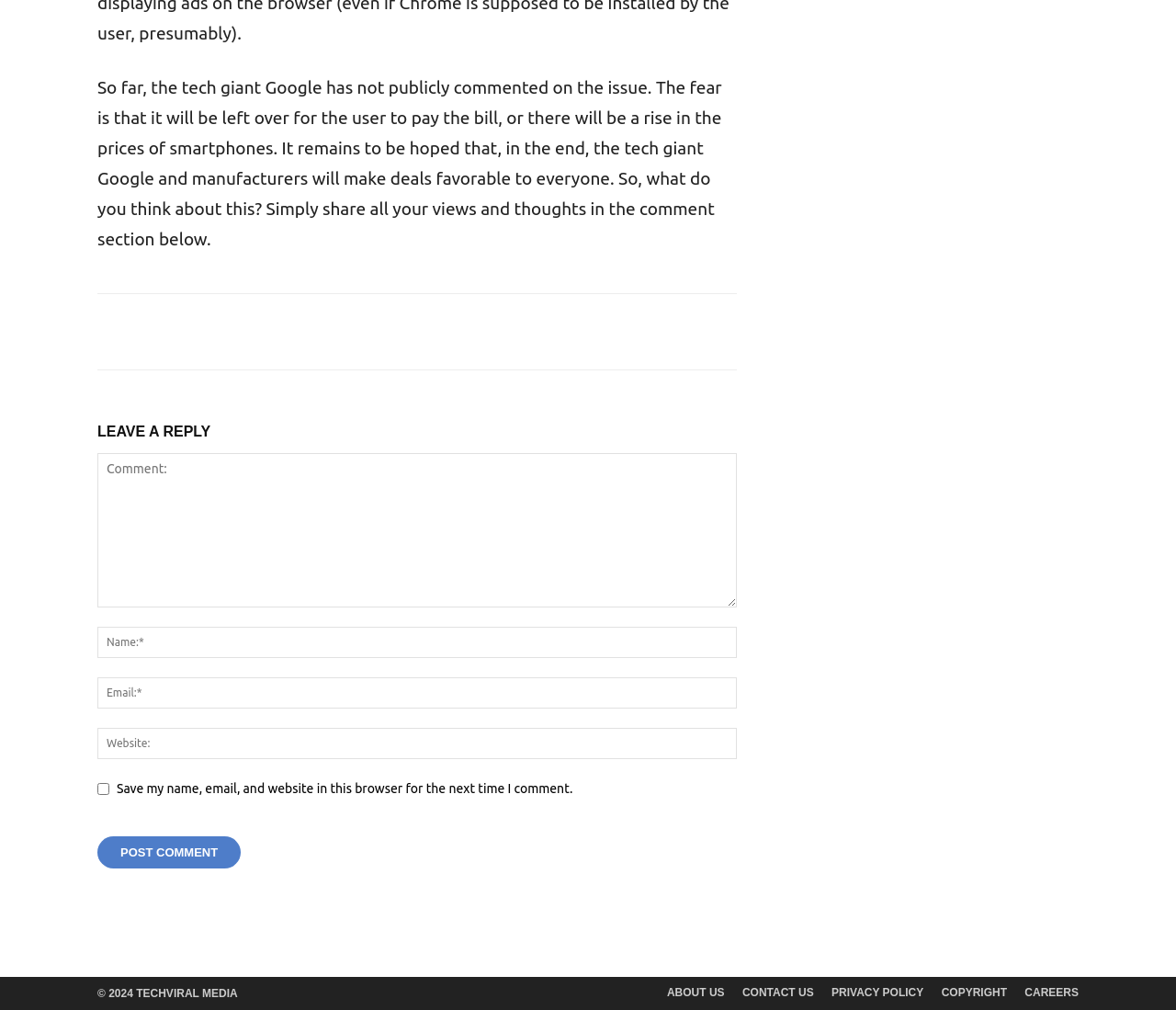Can you find the bounding box coordinates for the element that needs to be clicked to execute this instruction: "Post a comment"? The coordinates should be given as four float numbers between 0 and 1, i.e., [left, top, right, bottom].

[0.083, 0.828, 0.205, 0.86]